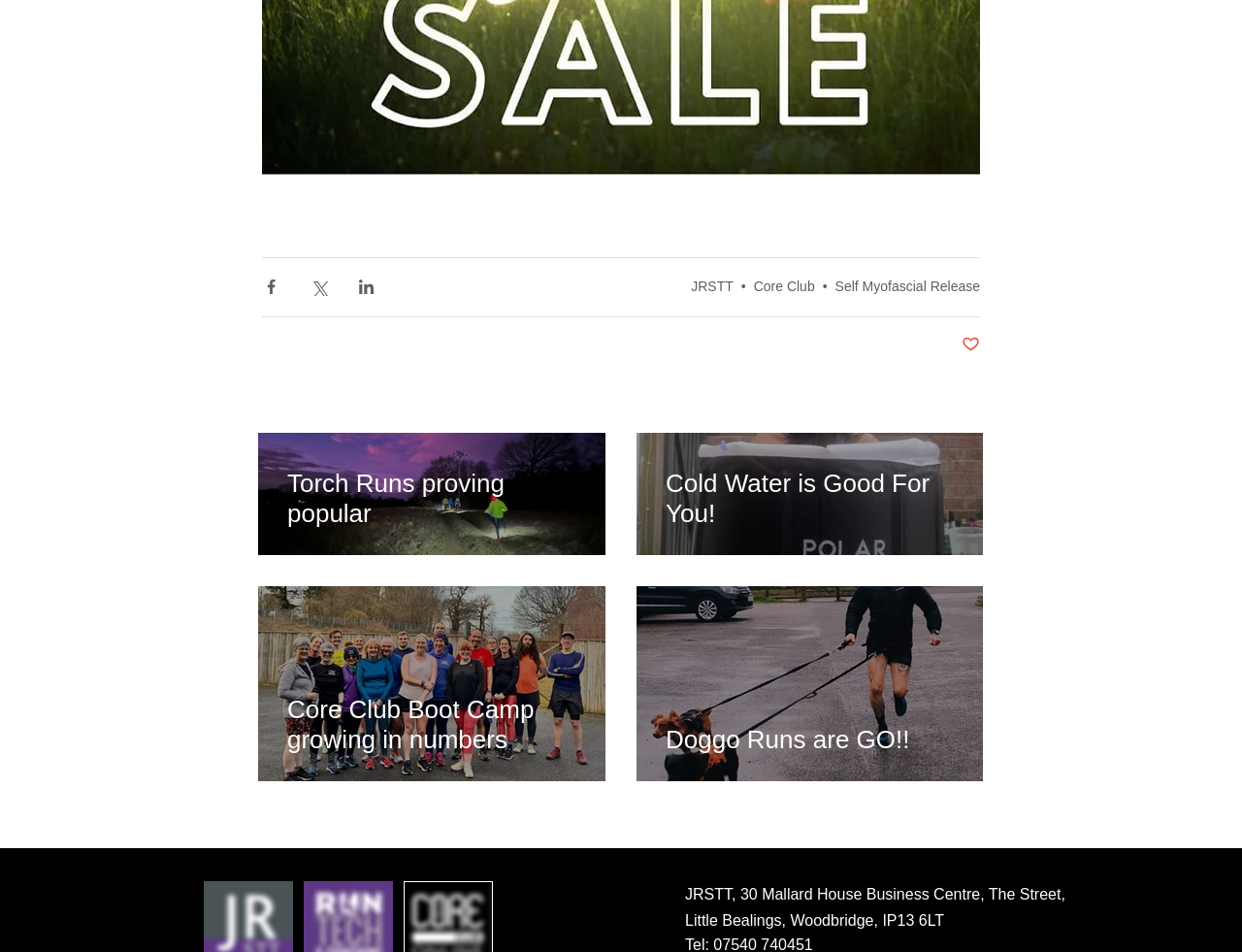Identify the bounding box coordinates of the region I need to click to complete this instruction: "Like the post".

[0.774, 0.351, 0.789, 0.373]